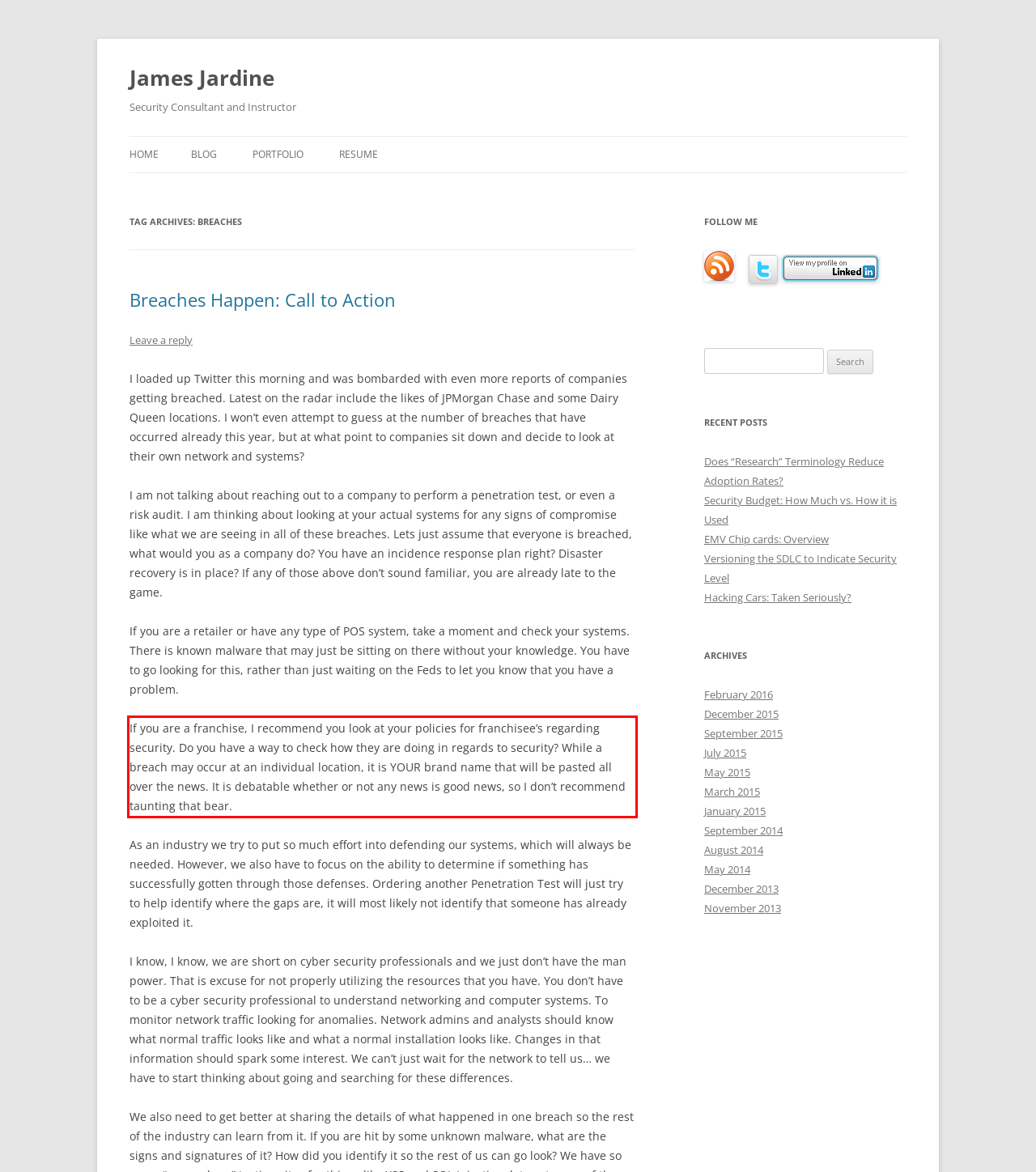Please perform OCR on the UI element surrounded by the red bounding box in the given webpage screenshot and extract its text content.

If you are a franchise, I recommend you look at your policies for franchisee’s regarding security. Do you have a way to check how they are doing in regards to security? While a breach may occur at an individual location, it is YOUR brand name that will be pasted all over the news. It is debatable whether or not any news is good news, so I don’t recommend taunting that bear.